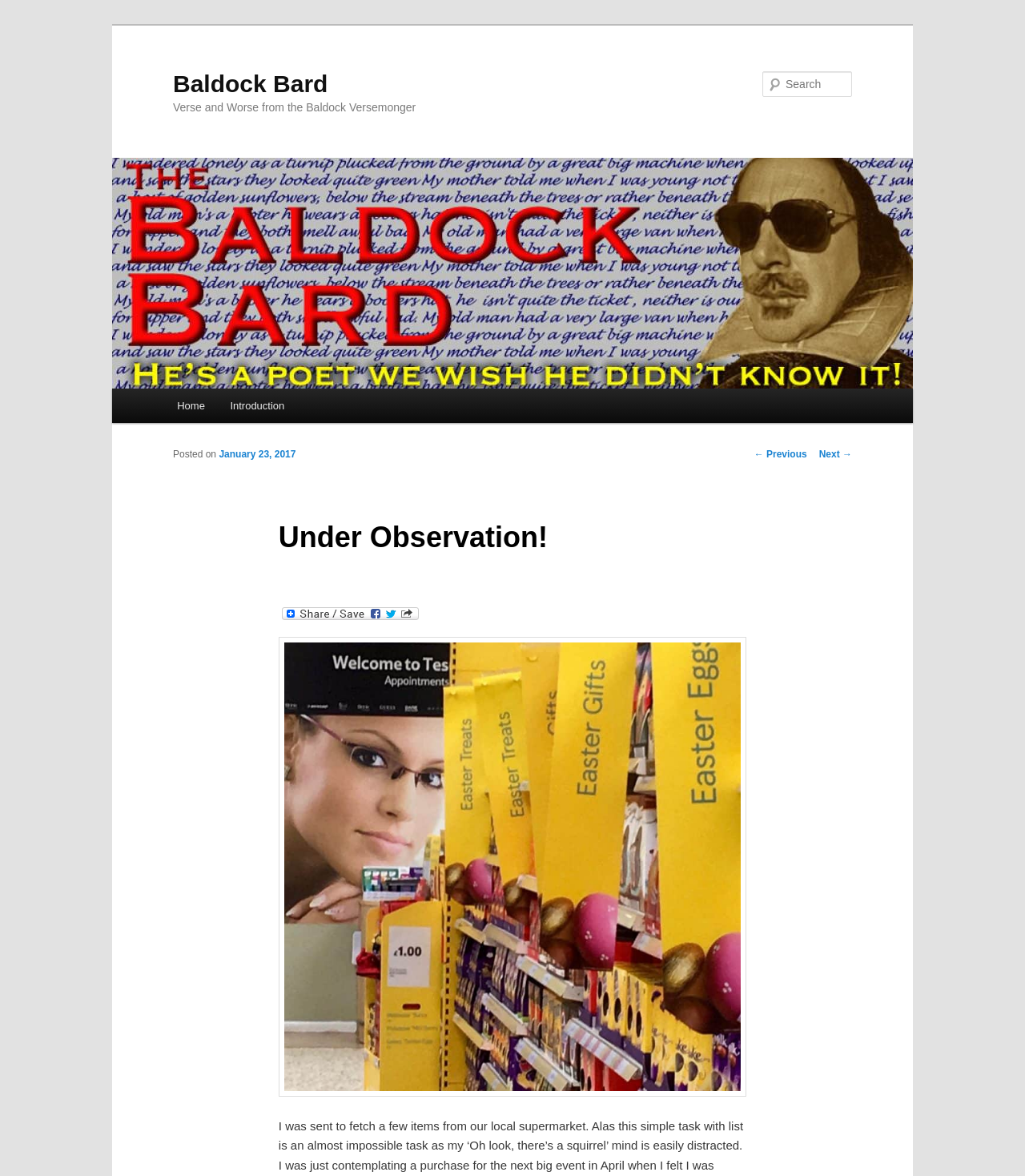What is the purpose of the textbox?
Provide a detailed and well-explained answer to the question.

The textbox with bounding box coordinates [0.744, 0.061, 0.831, 0.082] has a label 'Search' and is not required, indicating that it is used for searching the blog.